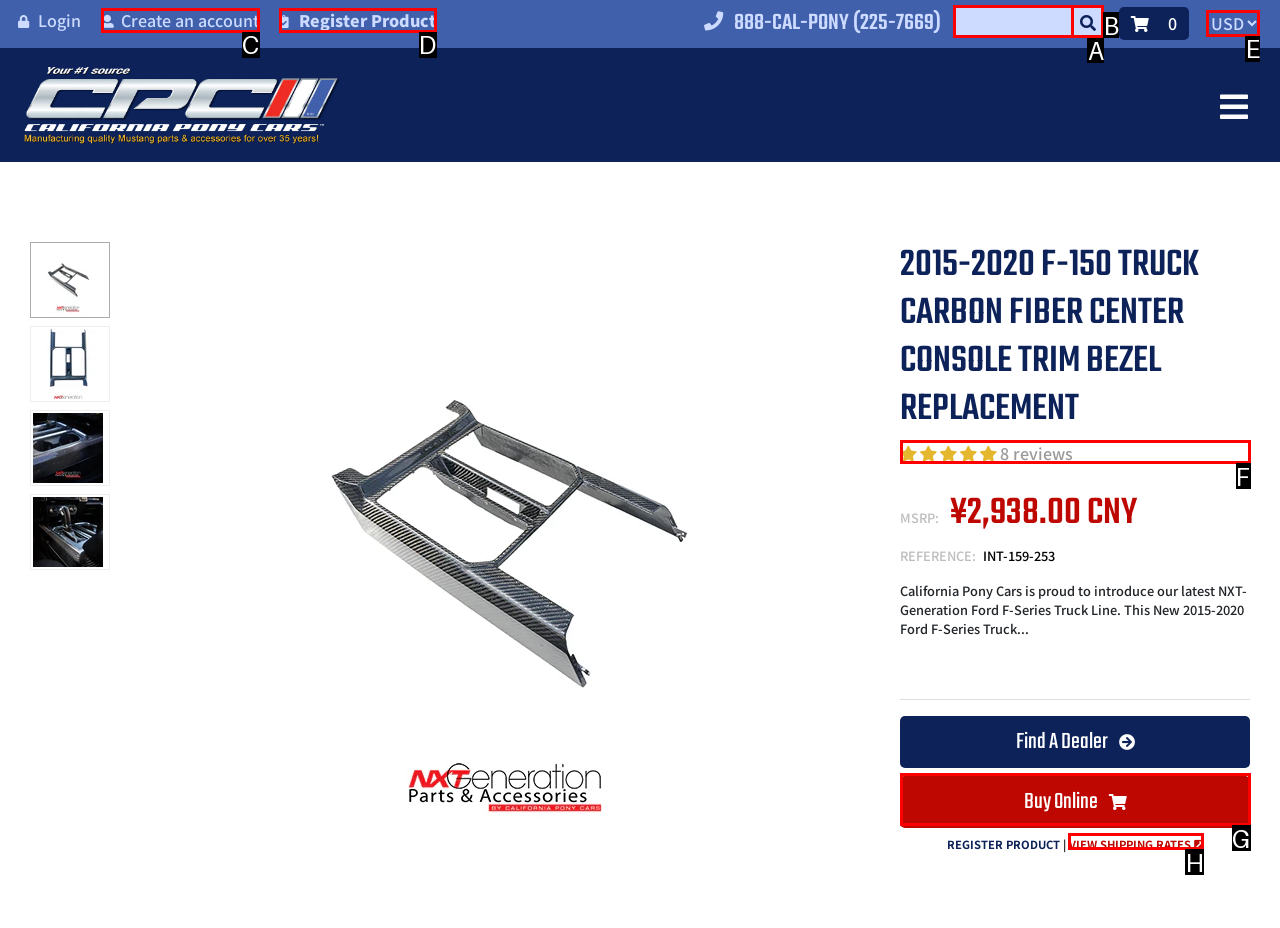Identify which option matches the following description: View Shipping Rates
Answer by giving the letter of the correct option directly.

H